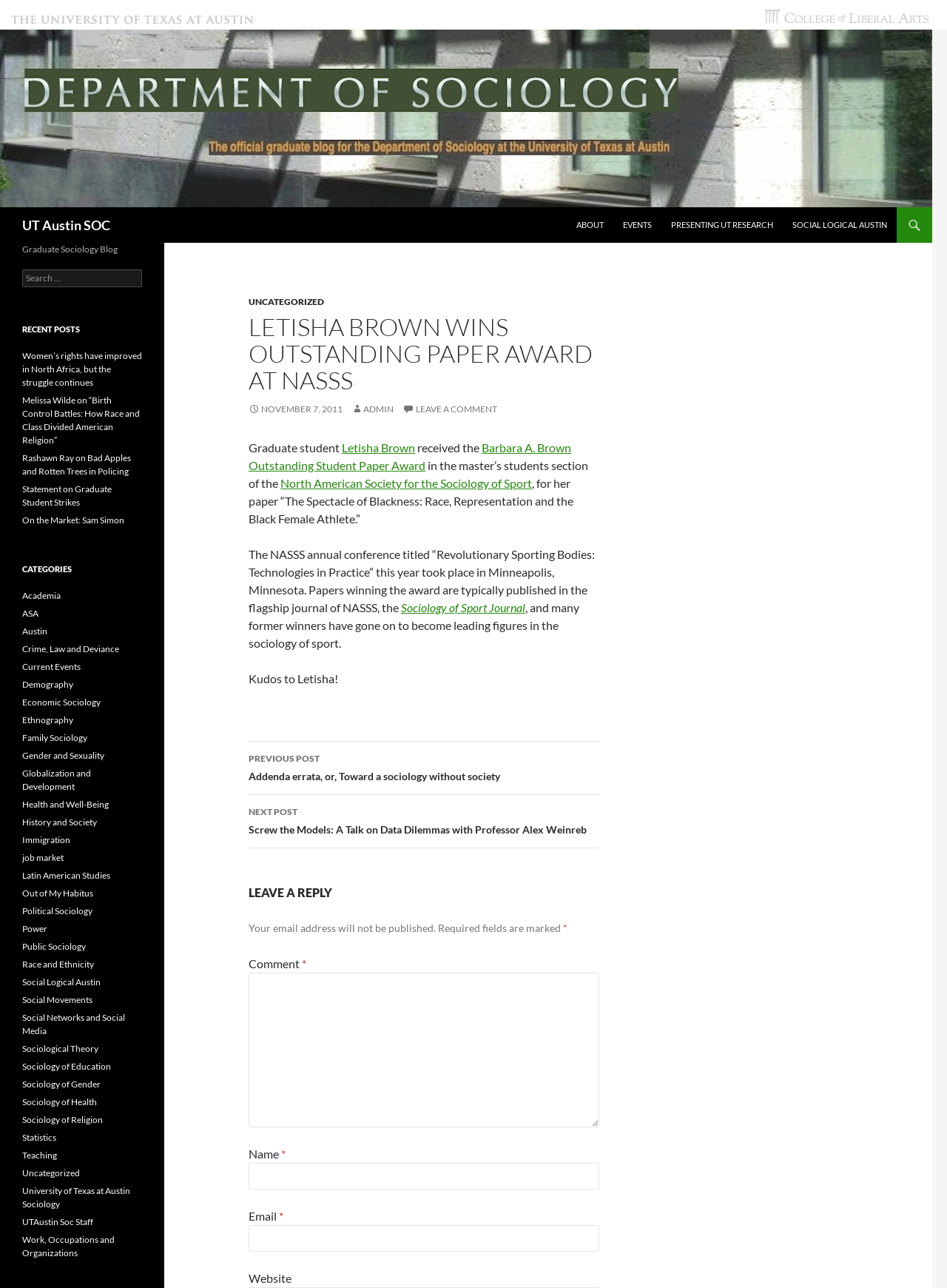Show me the bounding box coordinates of the clickable region to achieve the task as per the instruction: "Leave a comment".

[0.262, 0.743, 0.319, 0.753]